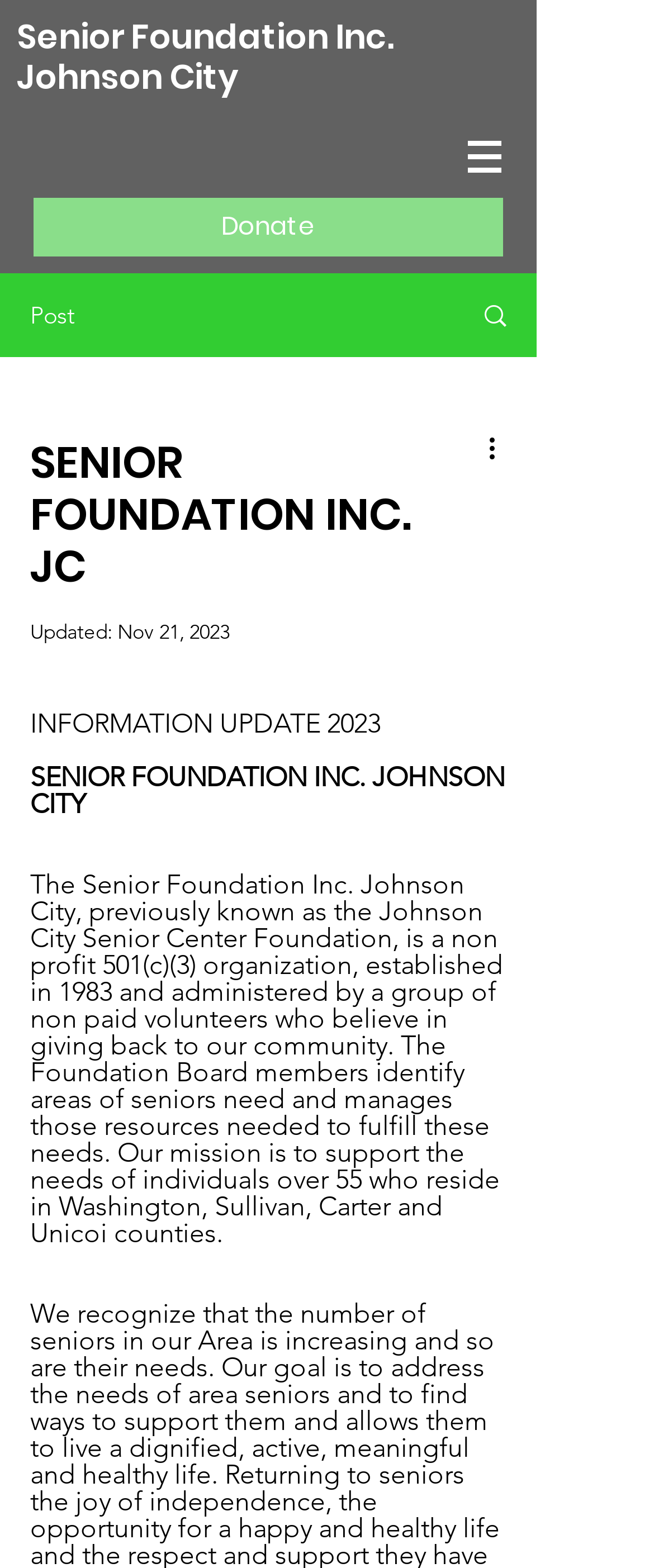Provide the bounding box coordinates of the HTML element this sentence describes: "aria-label="More actions"". The bounding box coordinates consist of four float numbers between 0 and 1, i.e., [left, top, right, bottom].

[0.738, 0.273, 0.8, 0.298]